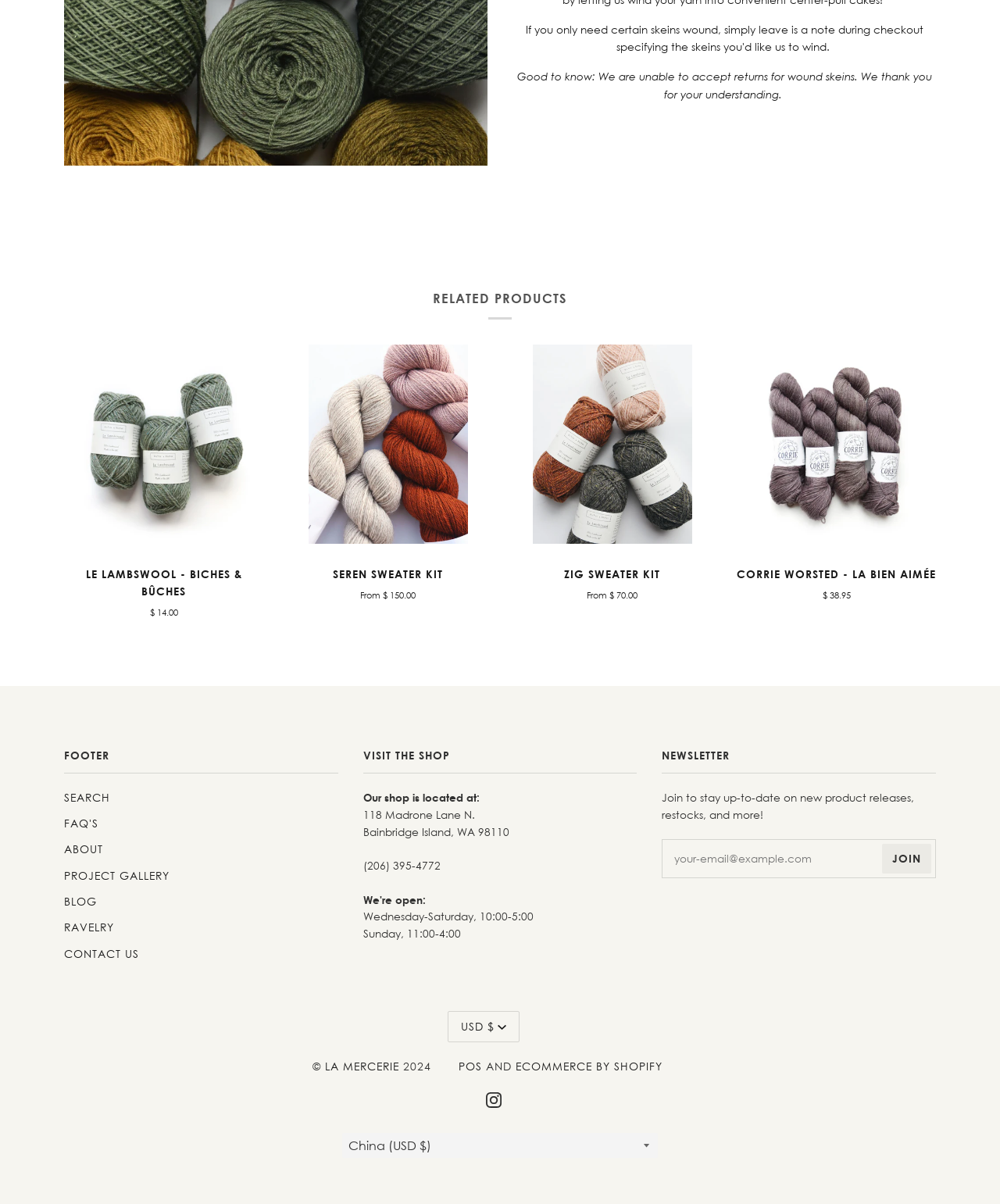Determine the bounding box coordinates for the HTML element mentioned in the following description: "Join". The coordinates should be a list of four floats ranging from 0 to 1, represented as [left, top, right, bottom].

[0.882, 0.701, 0.931, 0.725]